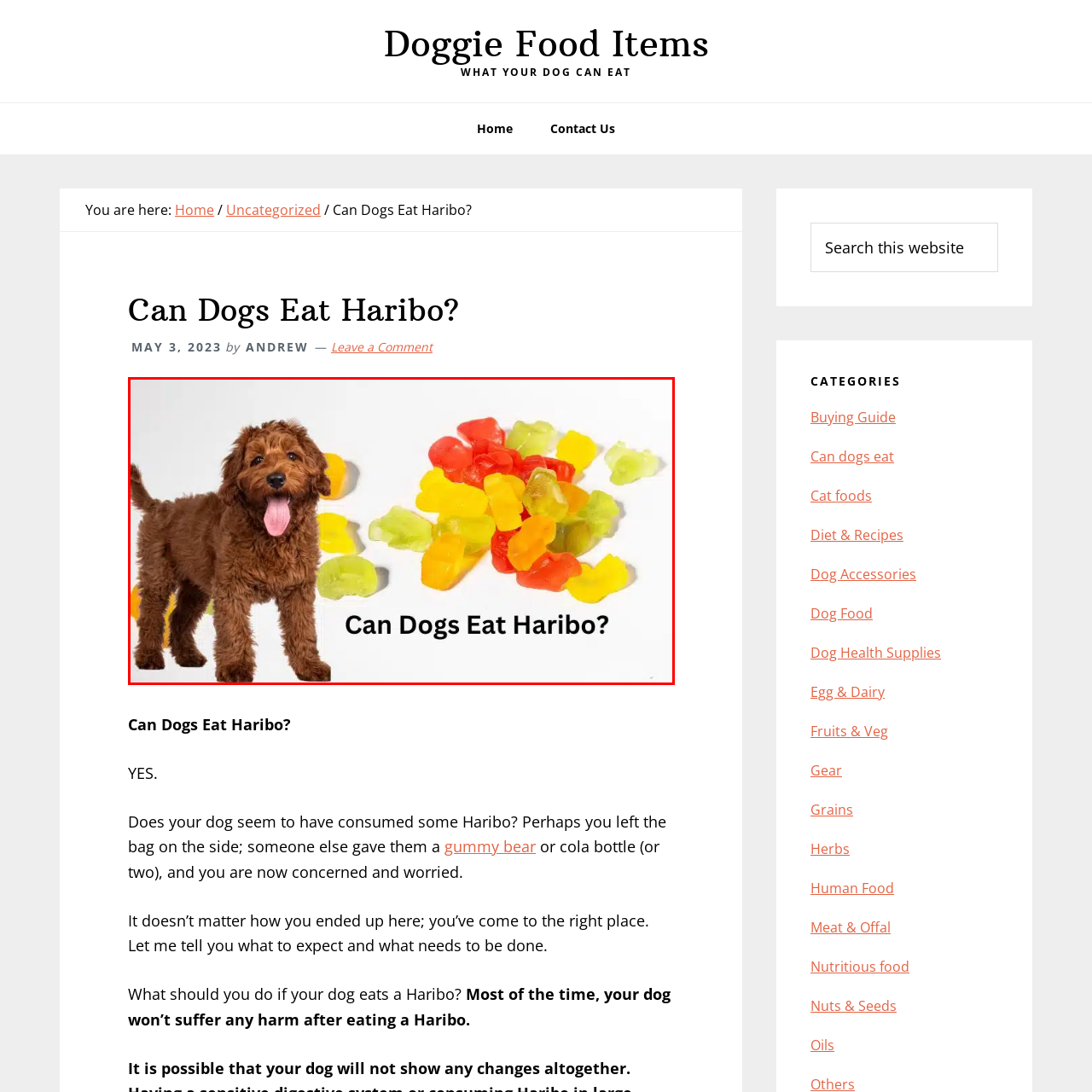Generate a comprehensive caption for the picture highlighted by the red outline.

The image features an adorable, fluffy dog on the left, showcasing its playful demeanor with a wide smile and tongue out, exuding a sense of joy and curiosity. To the right, a colorful assortment of gummy candies is displayed, predominantly featuring assorted shades of red, yellow, green, and orange, evoking a sense of sweetness and fun. Boldly positioned beside the gummy bears is the text that asks, "Can Dogs Eat Haribo?" This intriguing question highlights the concern of pet owners about the safety of feeding their dogs these treats. The overall composition invites viewers to consider the implications of sharing human sweets with their furry friends, setting the stage for an informative discussion on this topic.